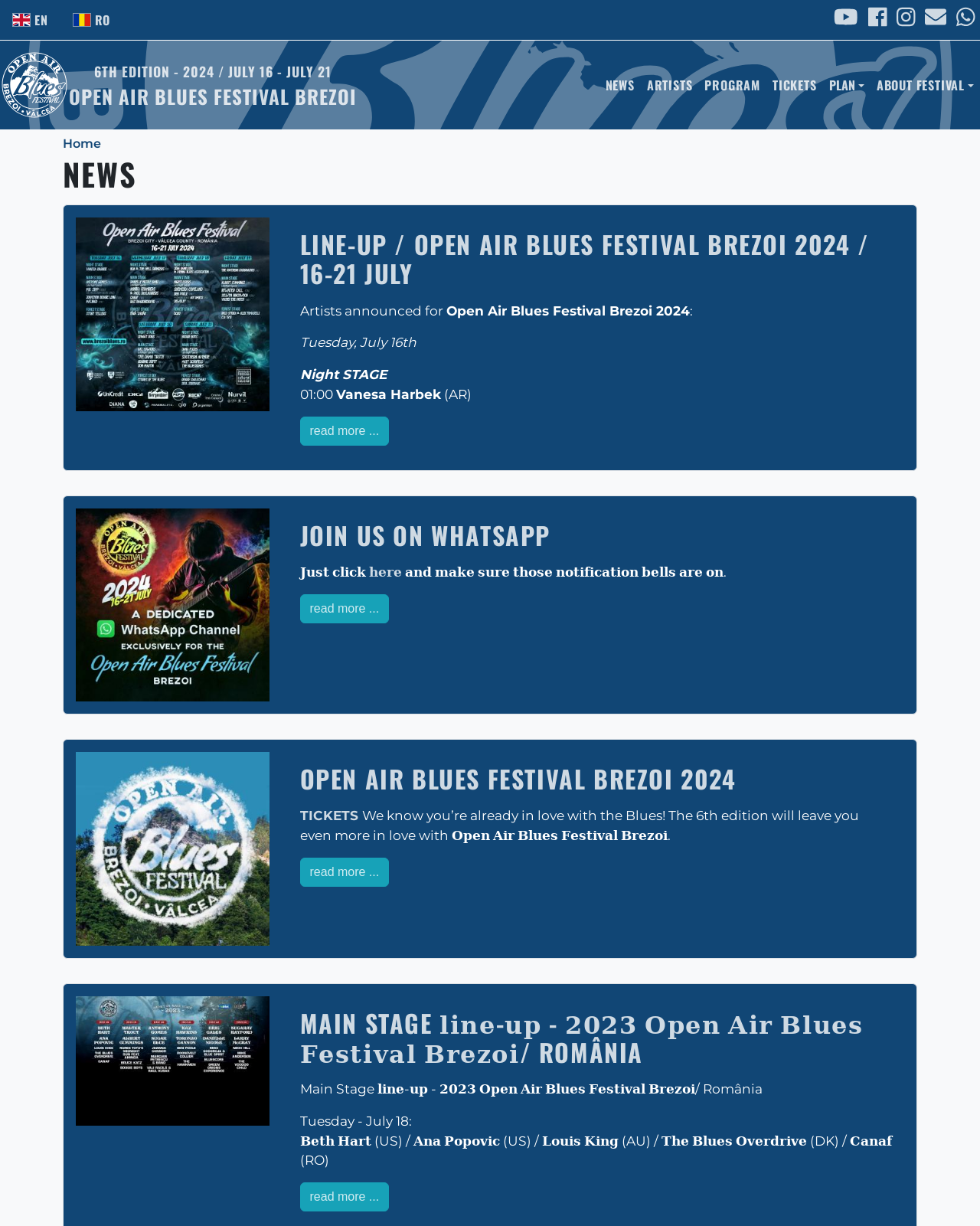Determine the bounding box coordinates of the clickable element necessary to fulfill the instruction: "View TICKETS". Provide the coordinates as four float numbers within the 0 to 1 range, i.e., [left, top, right, bottom].

[0.782, 0.057, 0.84, 0.082]